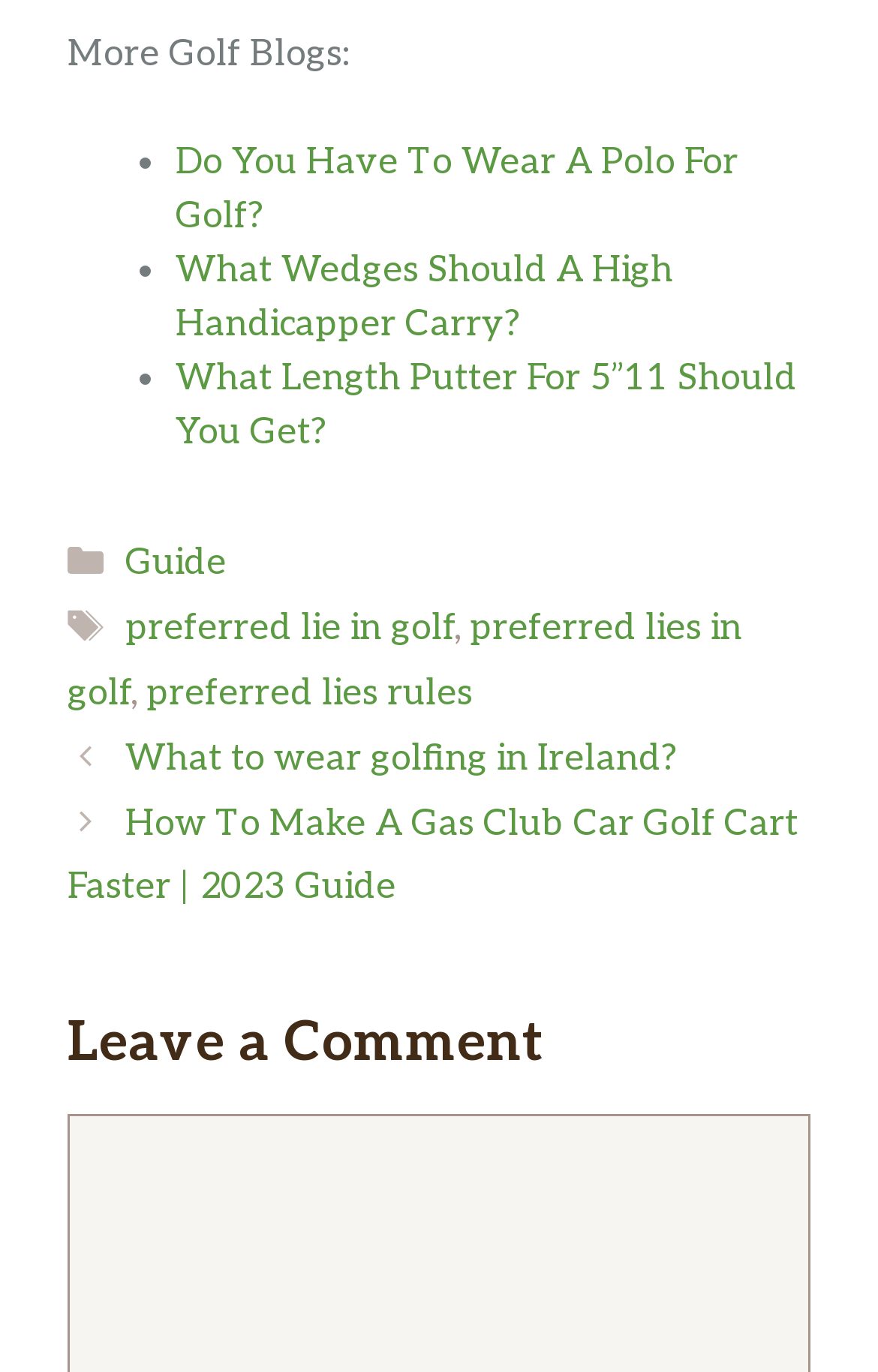What is the title of the last blog post?
Please answer the question with a detailed response using the information from the screenshot.

The last blog post is 'How To Make A Gas Club Car Golf Cart Faster | 2023 Guide' which indicates that the title is 'How To Make A Gas Club Car Golf Cart Faster'.